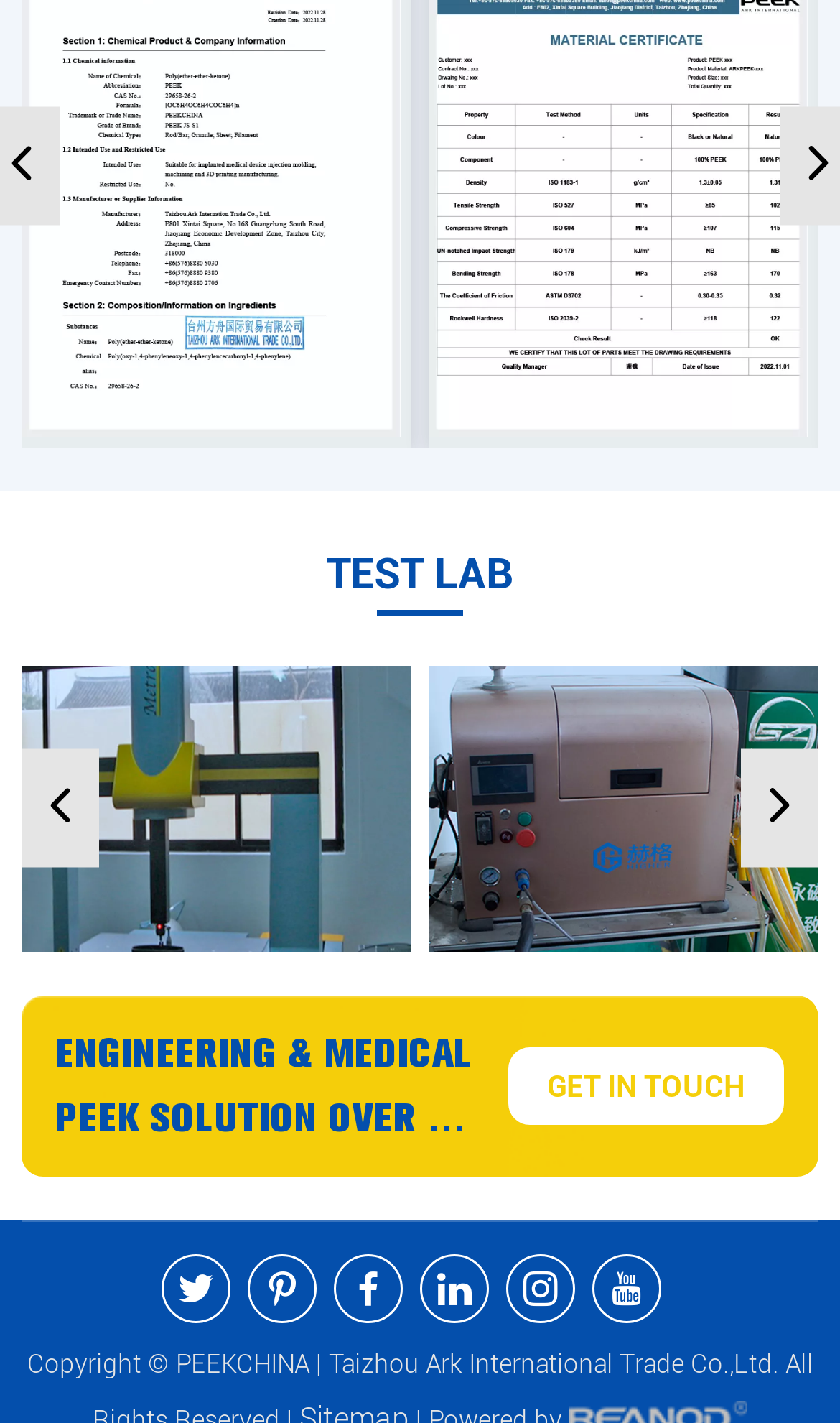Locate the bounding box coordinates of the element that should be clicked to execute the following instruction: "read the news".

None